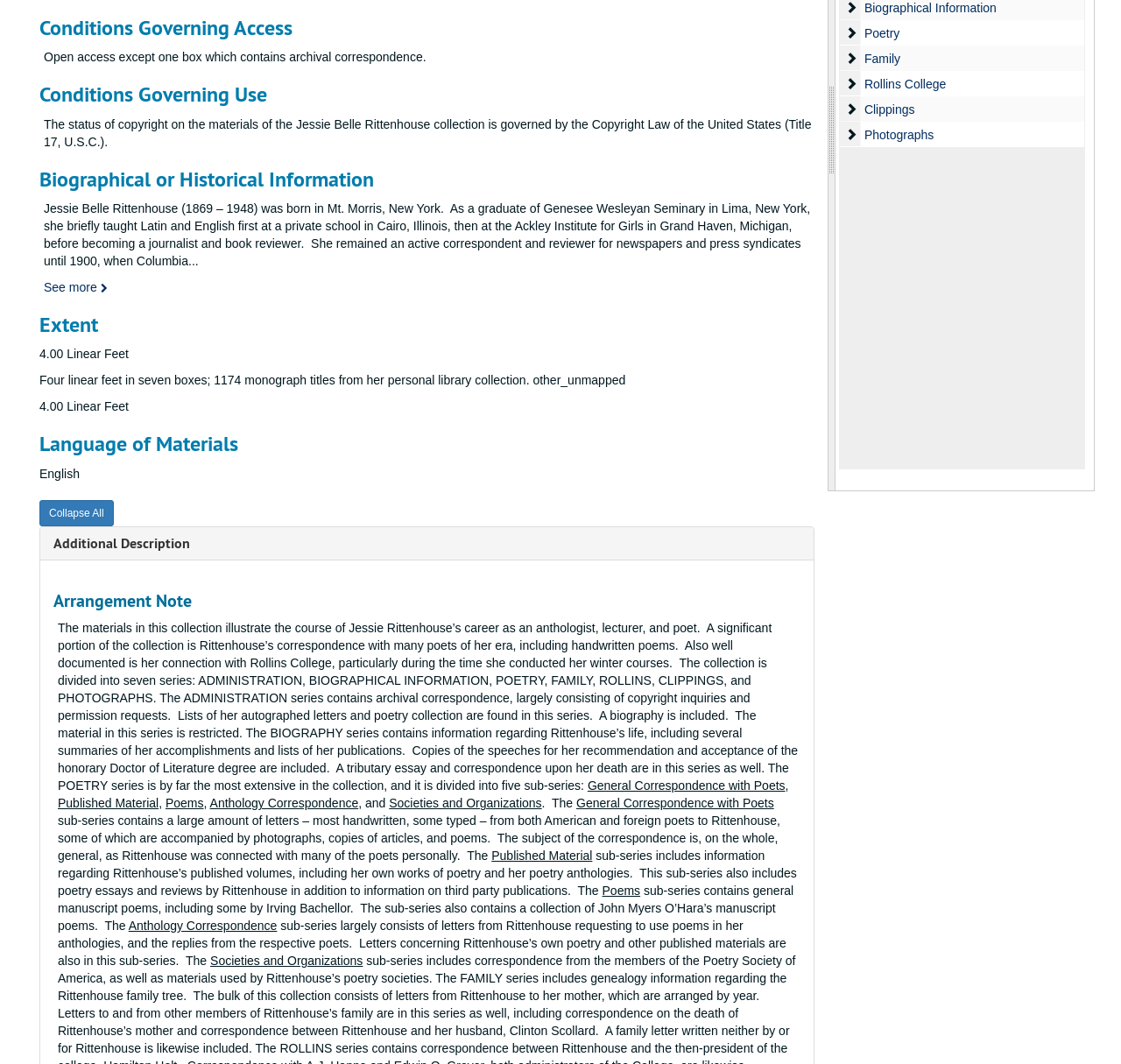Identify the bounding box of the UI element described as follows: "Rollins College". Provide the coordinates as four float numbers in the range of 0 to 1 [left, top, right, bottom].

[0.749, 0.067, 0.77, 0.092]